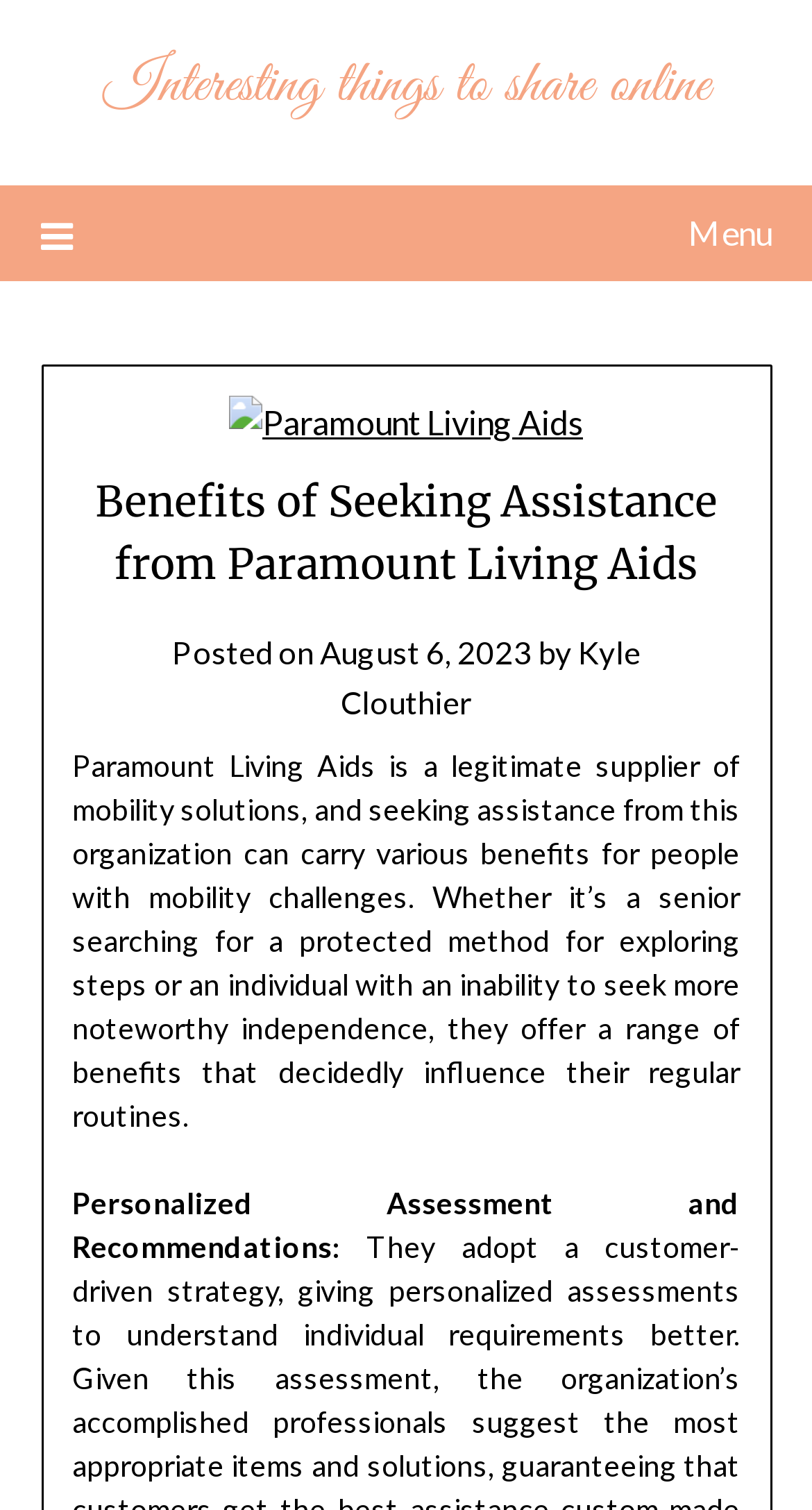Create an in-depth description of the webpage, covering main sections.

The webpage is about Paramount Living Aids, a supplier of mobility solutions. At the top left, there is a link to "Interesting things to share online". Next to it, on the top right, is a menu icon with a dropdown link to "Paramount Living Aids". Below the menu icon, there is a header section that spans almost the entire width of the page. Within this section, there is a heading that reads "Benefits of Seeking Assistance from Paramount Living Aids". 

Below the heading, there is a section that displays the post date, "August 6, 2023", and the author, "Kyle Clouthier". Following this section, there is a paragraph of text that summarizes the benefits of seeking assistance from Paramount Living Aids, including personalized assessments and recommendations for people with mobility challenges. This text is positioned in the middle of the page, spanning almost the entire width. 

Further down, there is a subheading that reads "Personalized Assessment and Recommendations:". This subheading is positioned near the bottom of the page, also spanning almost the entire width. There is no image on the page except for the logo of Paramount Living Aids, which is located next to the menu icon.